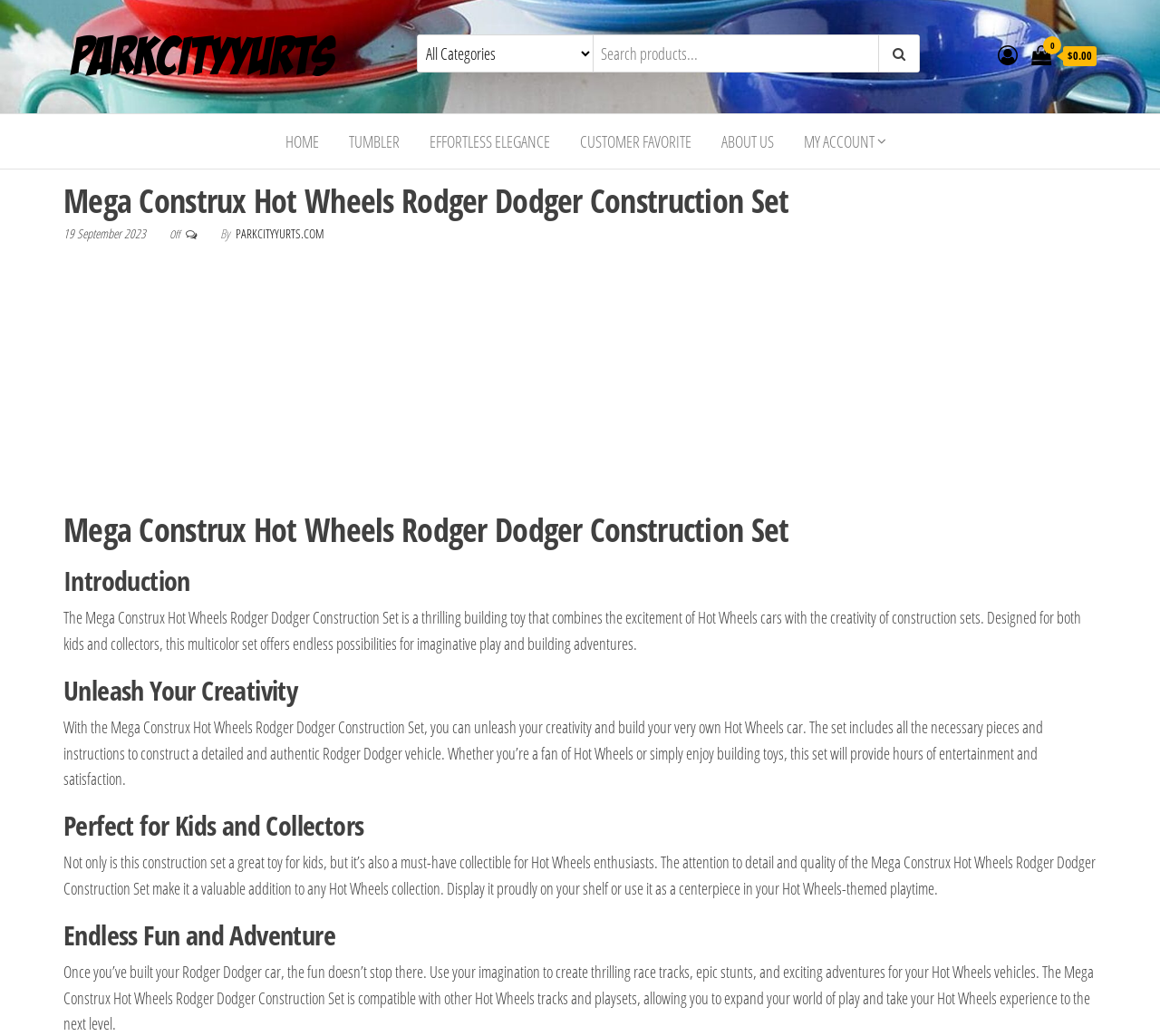Given the description "PARKCITYYURTS", provide the bounding box coordinates of the corresponding UI element.

[0.311, 0.024, 0.437, 0.057]